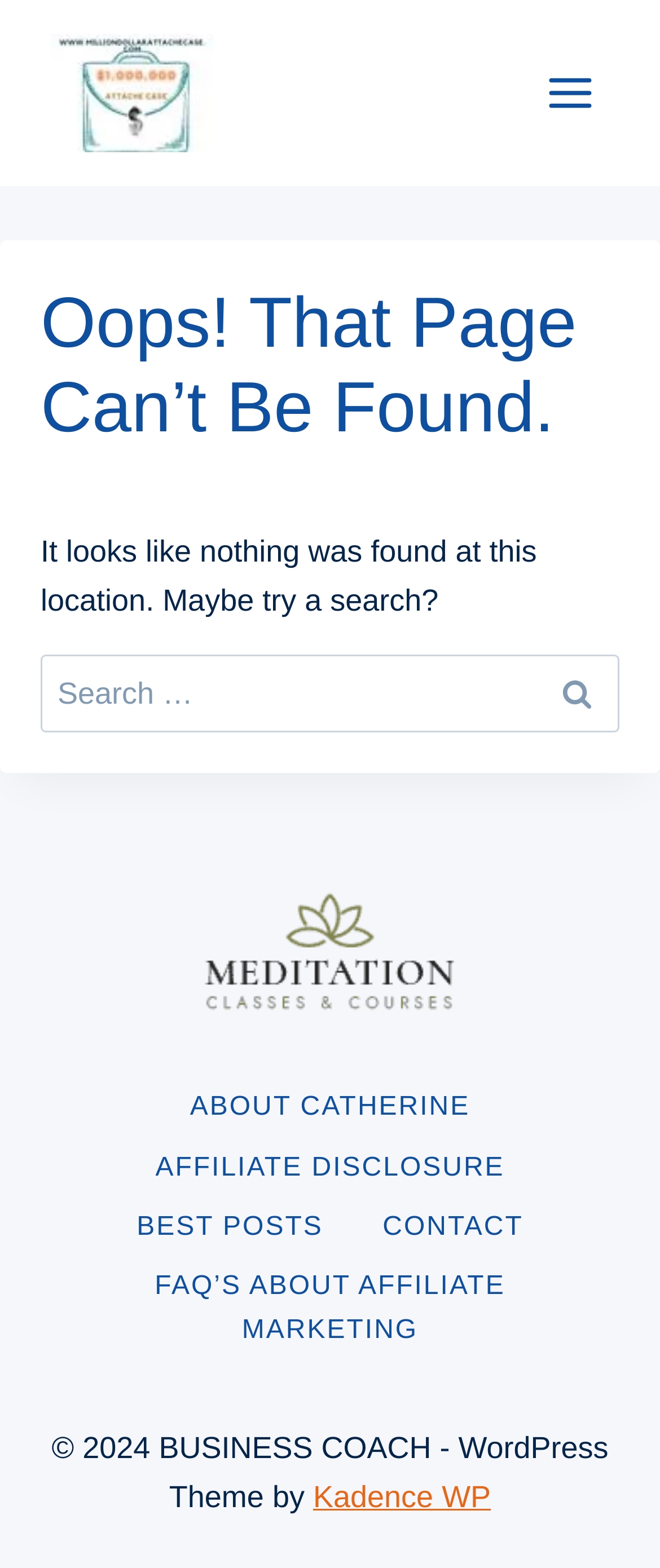Pinpoint the bounding box coordinates of the element that must be clicked to accomplish the following instruction: "Search for something". The coordinates should be in the format of four float numbers between 0 and 1, i.e., [left, top, right, bottom].

[0.062, 0.418, 0.938, 0.467]